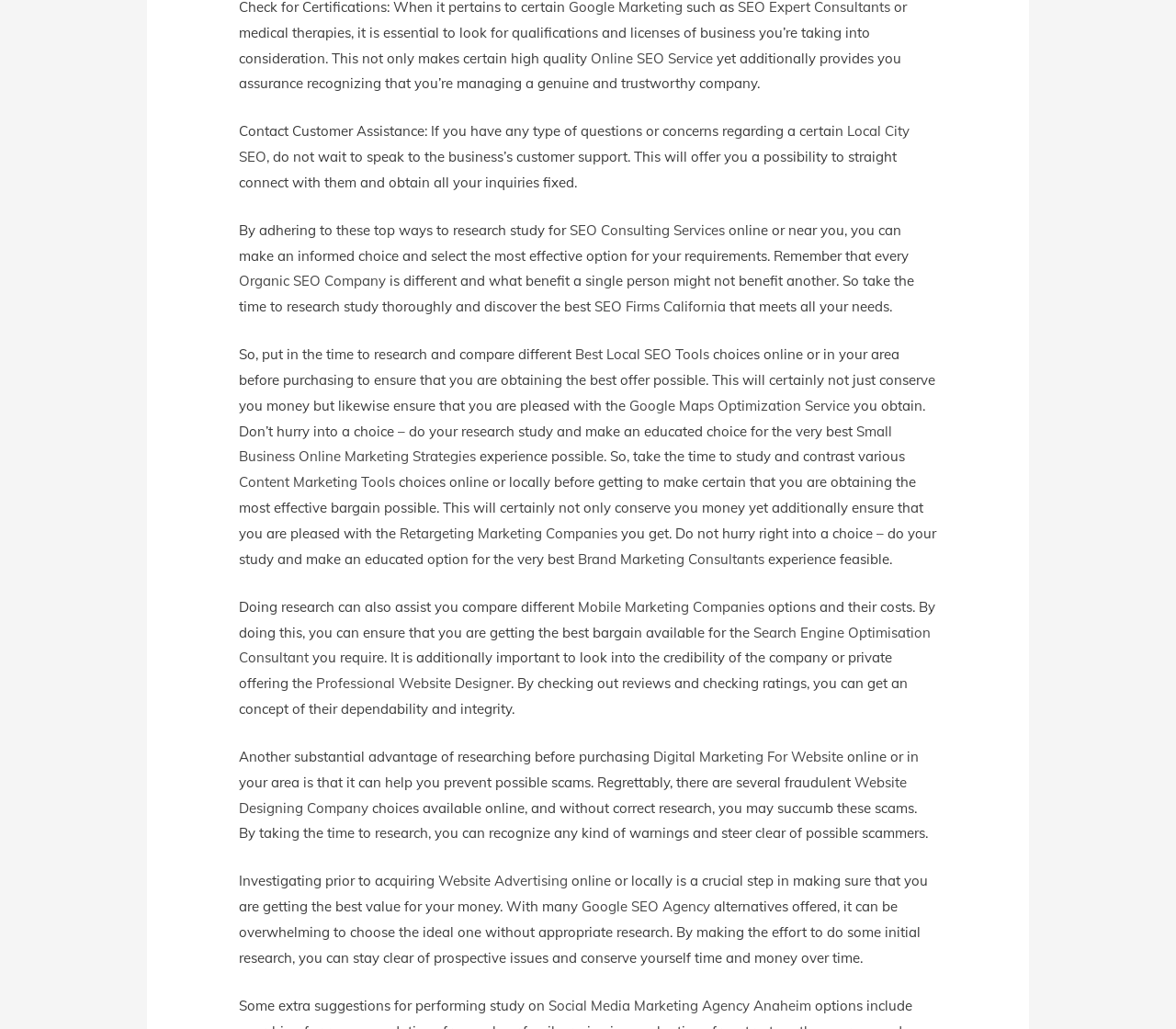Give a short answer using one word or phrase for the question:
How many links are there on this webpage?

28